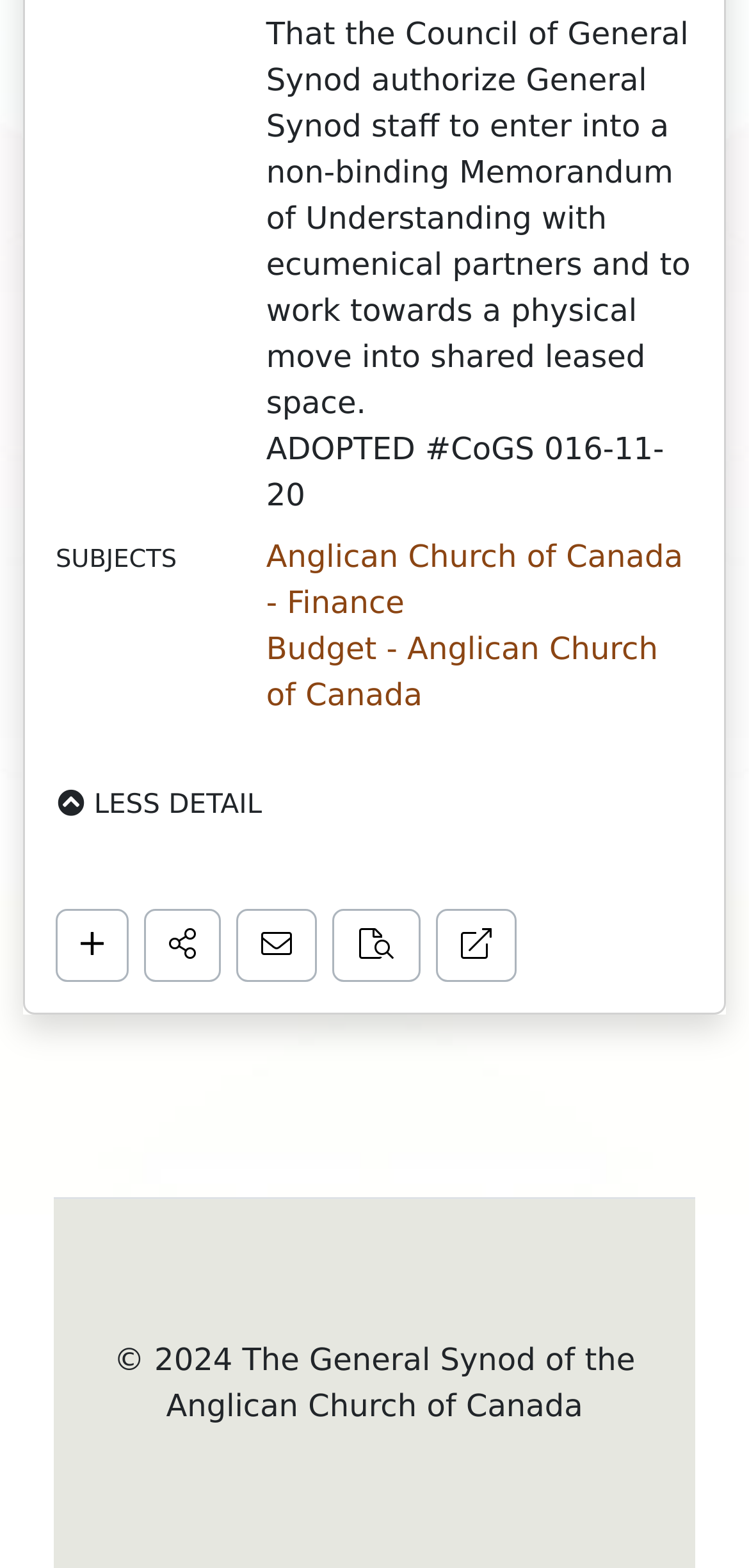What is the copyright year?
Analyze the image and deliver a detailed answer to the question.

I looked at the contentinfo element and found the StaticText ' 2024 The General Synod of the Anglican Church of Canada' which indicates the copyright year.